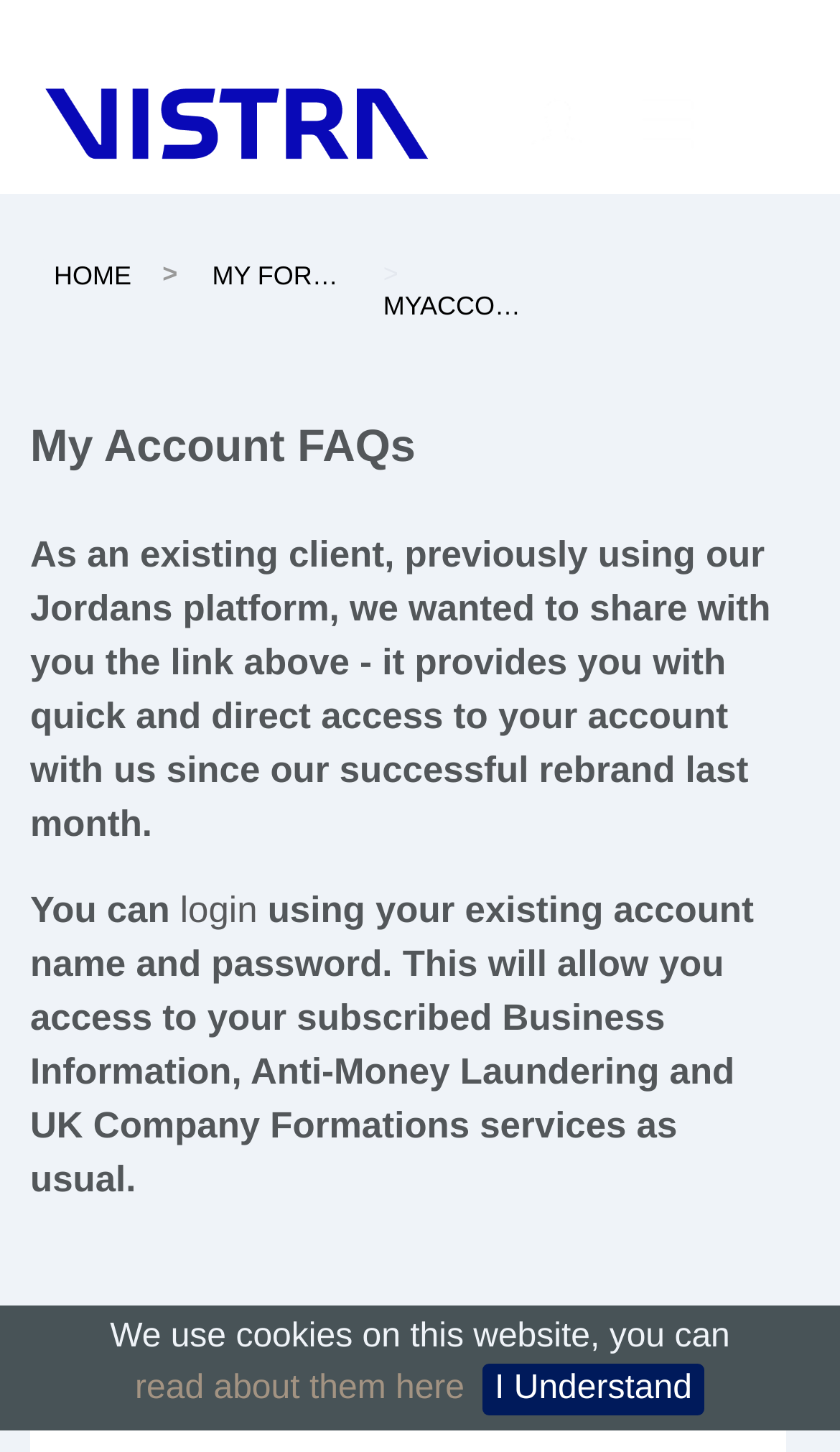What is the purpose of the provided link? Based on the image, give a response in one word or a short phrase.

Quick and direct access to account